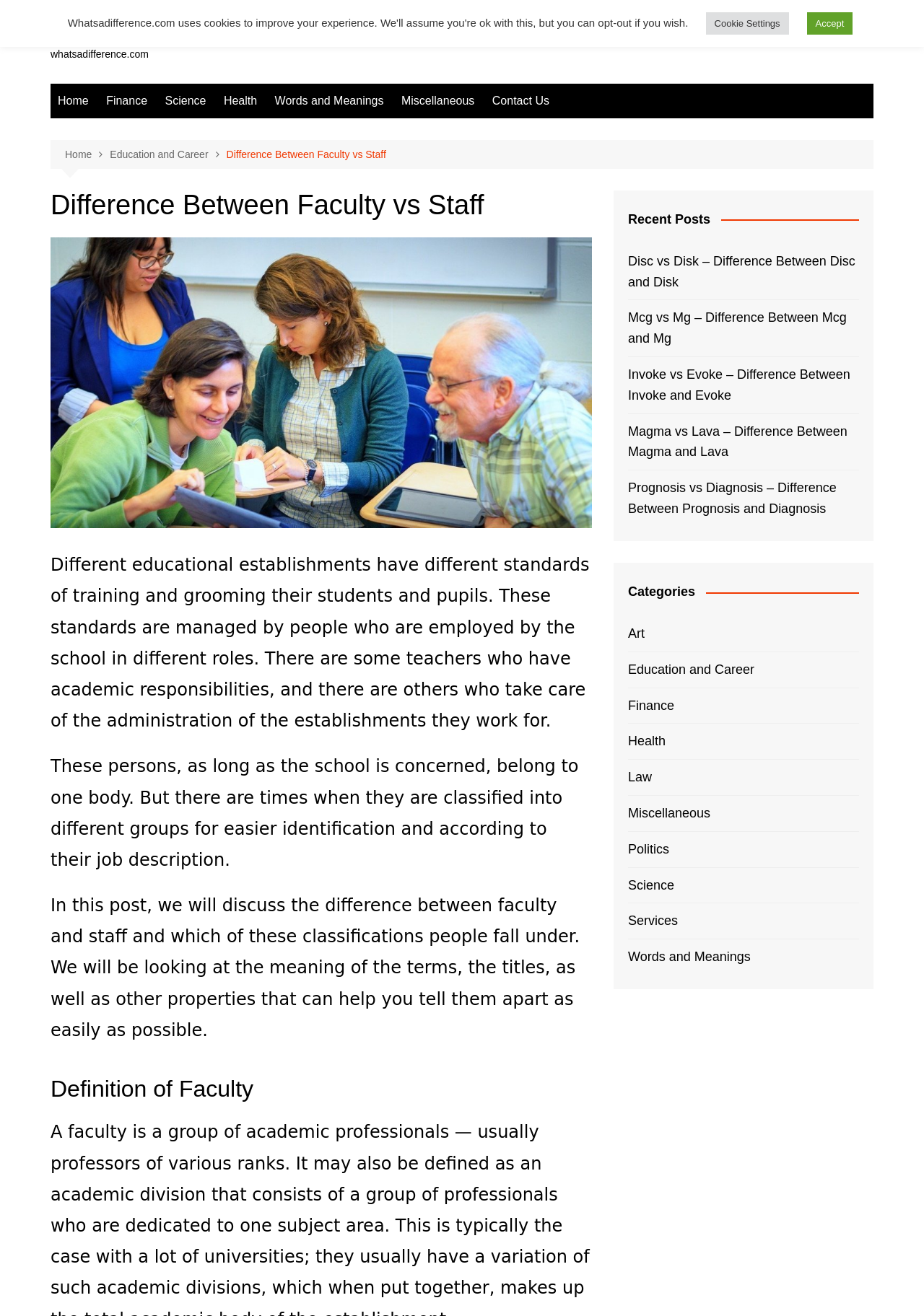Point out the bounding box coordinates of the section to click in order to follow this instruction: "Navigate to the HOME page".

None